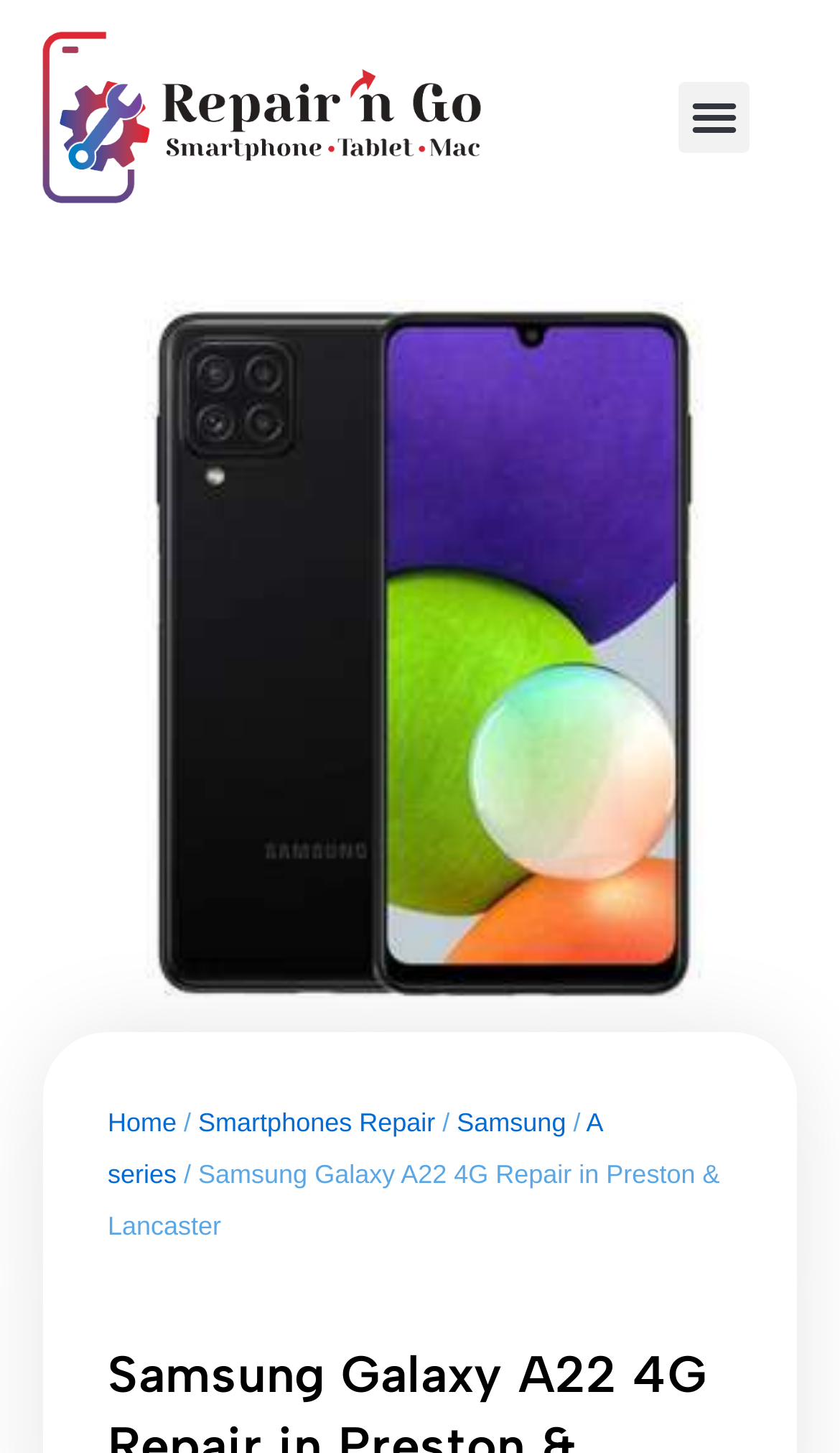Identify the first-level heading on the webpage and generate its text content.

Samsung Galaxy A22 4G Repair in Preston & Lancaster